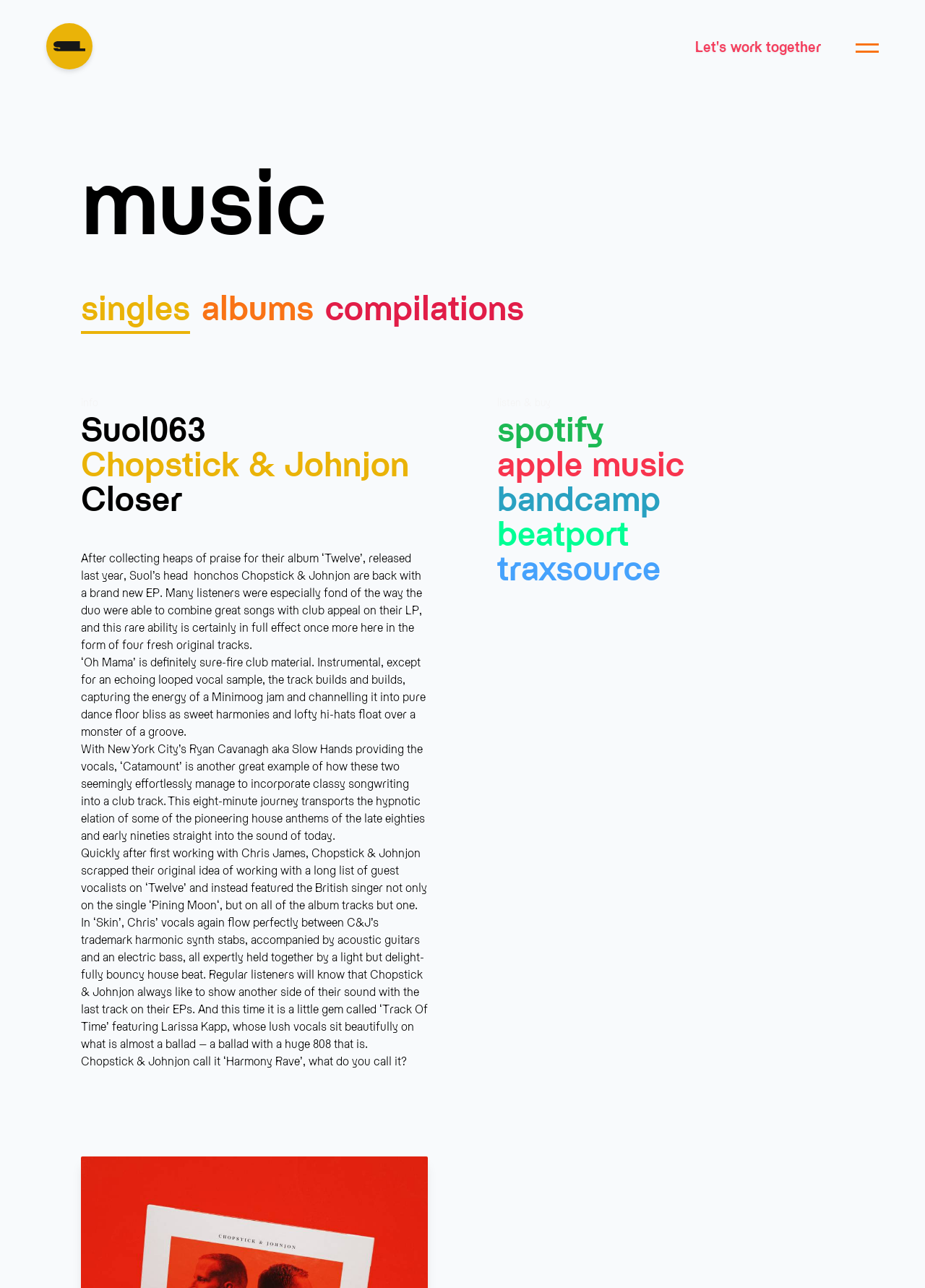Find the bounding box coordinates of the area to click in order to follow the instruction: "Click on the 'video' link".

[0.827, 0.227, 0.962, 0.276]